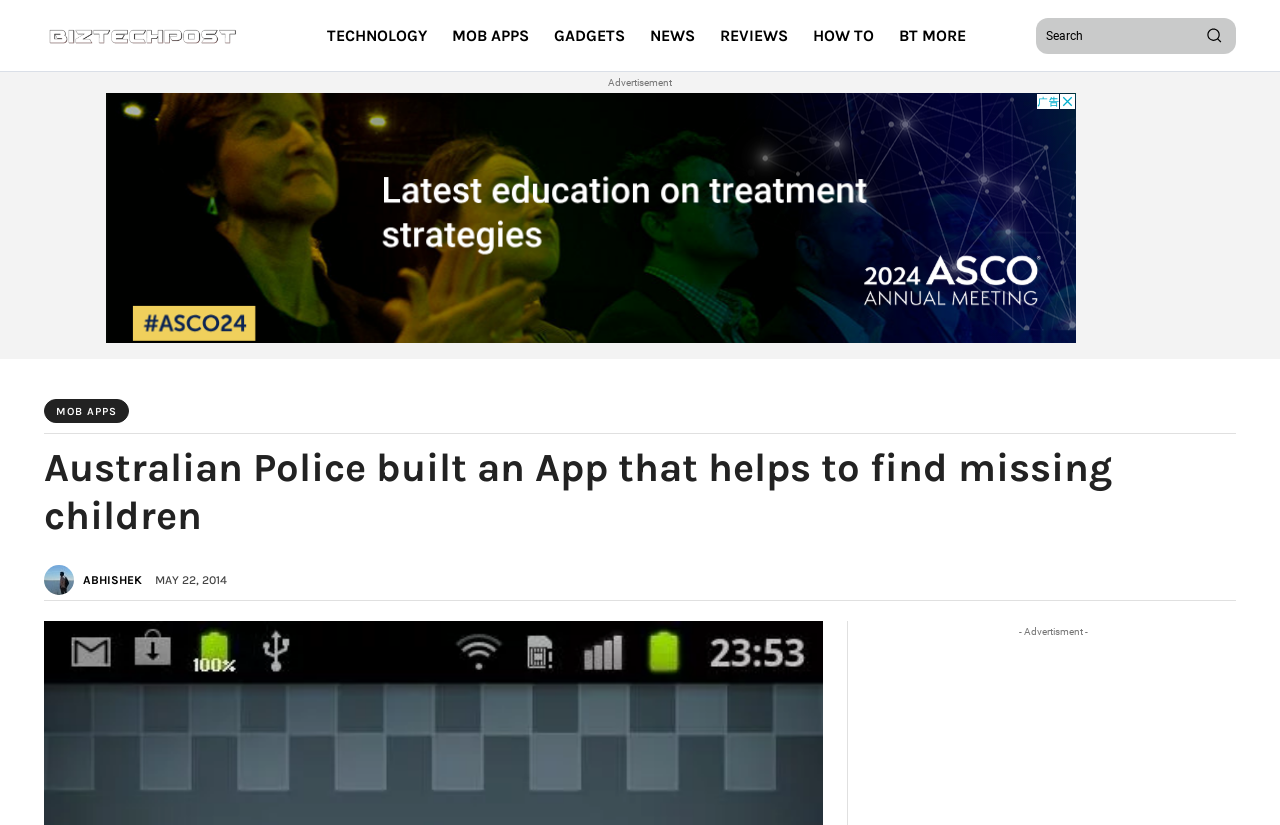Please identify the bounding box coordinates of the element's region that I should click in order to complete the following instruction: "Read the news article". The bounding box coordinates consist of four float numbers between 0 and 1, i.e., [left, top, right, bottom].

[0.034, 0.538, 0.966, 0.655]